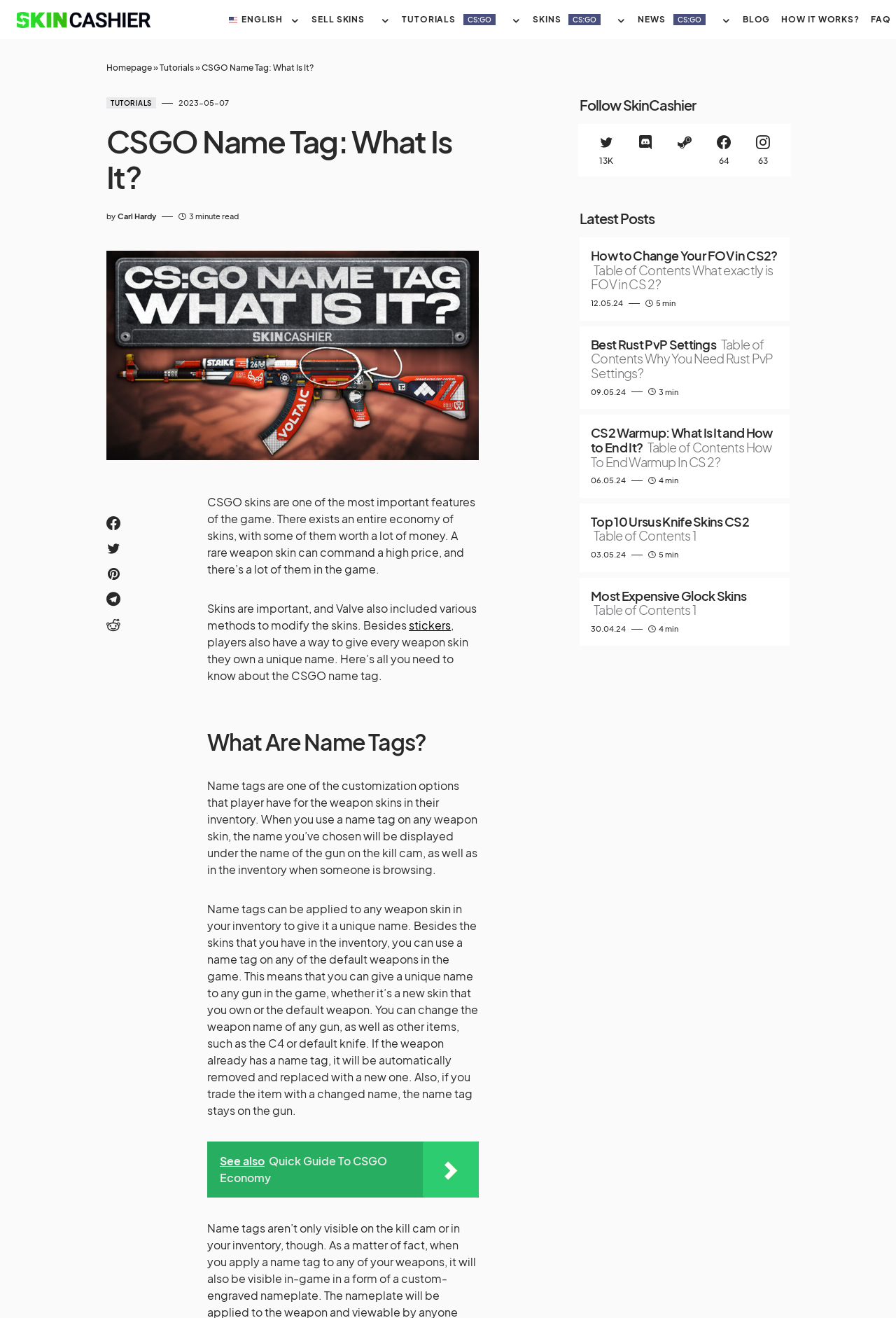Find the bounding box coordinates for the area that must be clicked to perform this action: "Learn more about the CSGO name tag".

[0.231, 0.553, 0.534, 0.573]